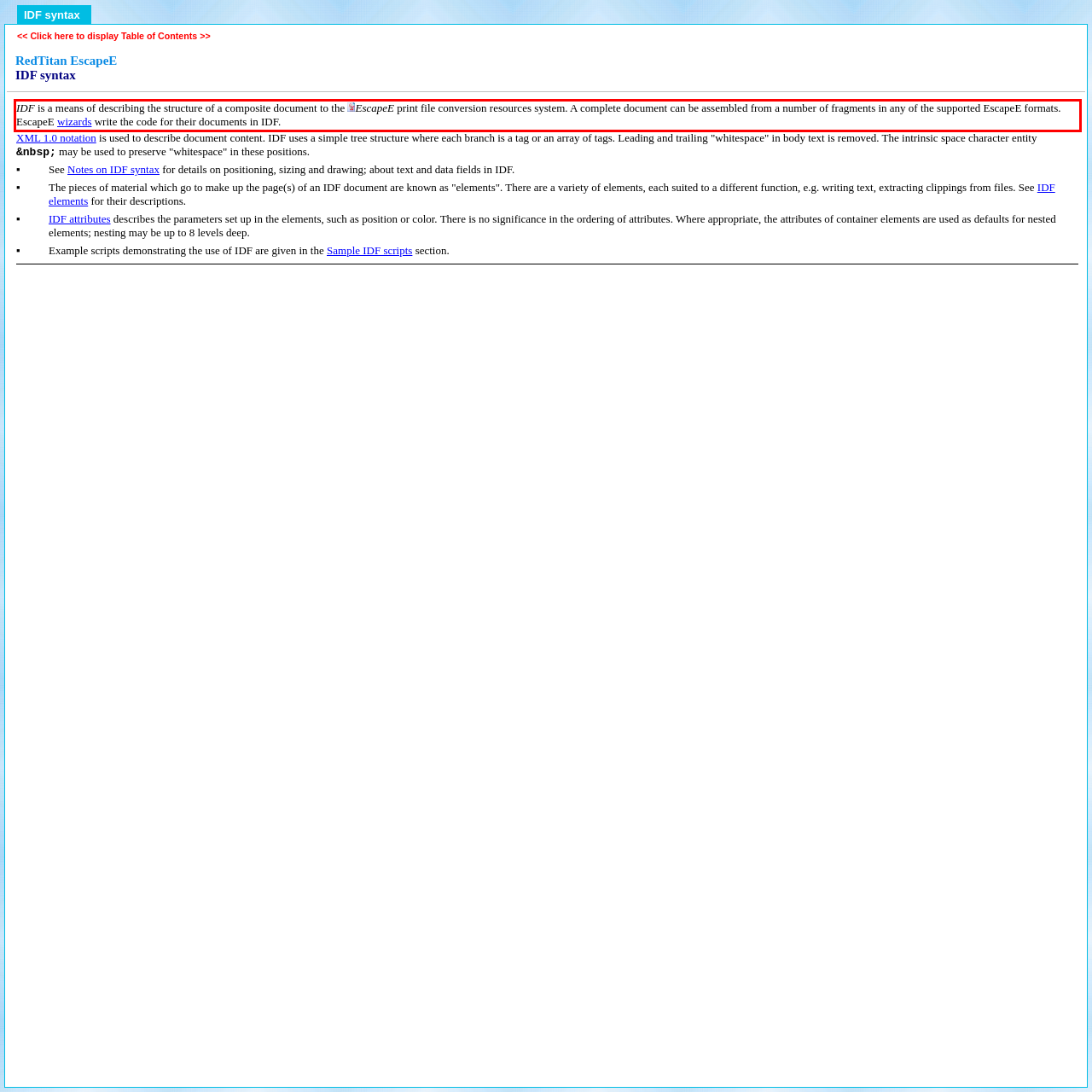Given a screenshot of a webpage containing a red rectangle bounding box, extract and provide the text content found within the red bounding box.

IDF is a means of describing the structure of a composite document to the EscapeE print file conversion resources system. A complete document can be assembled from a number of fragments in any of the supported EscapeE formats. EscapeE wizards write the code for their documents in IDF.